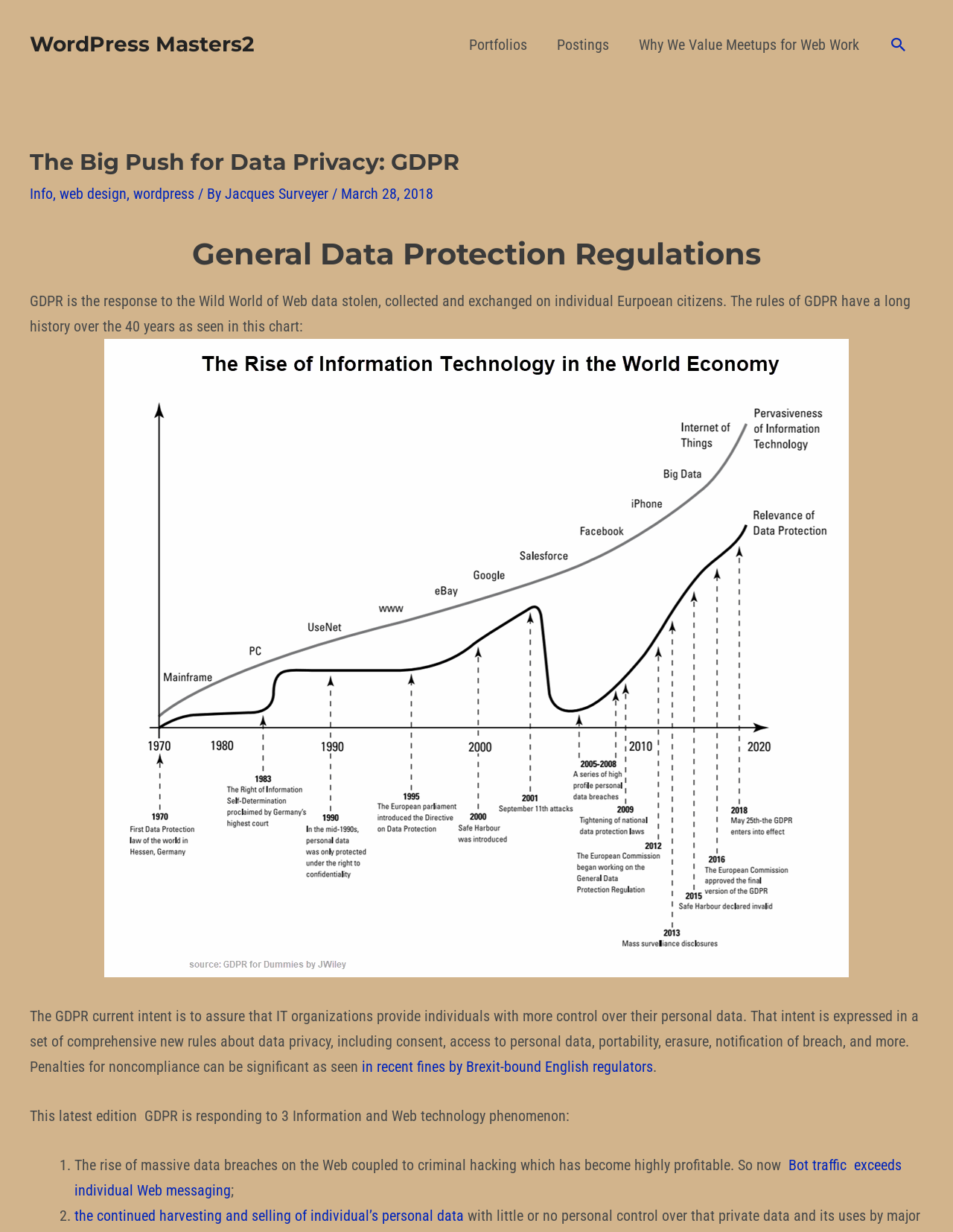Create a detailed description of the webpage's content and layout.

This webpage is about the importance of data privacy, specifically focusing on the General Data Protection Regulations (GDPR). At the top, there is a navigation menu with links to "Portfolios", "Postings", and "Why We Value Meetups for Web Work". On the top right, there is a search icon link.

Below the navigation menu, there is a header section with the title "The Big Push for Data Privacy: GDPR" and links to "Info", "web design", "wordpress", and the author's name "Jacques Surveyer". The date "March 28, 2018" is also displayed.

The main content of the webpage is divided into sections. The first section has a heading "General Data Protection Regulations" and explains the purpose of GDPR, which is to give individuals more control over their personal data. There is a link to a chart that shows the history of GDPR over the past 40 years.

The next section discusses the rules of GDPR, including consent, access to personal data, portability, erasure, notification of breach, and more. It also mentions the penalties for noncompliance. There is a link to recent fines by Brexit-bound English regulators.

The final section lists three information and web technology phenomena that GDPR is responding to. These include the rise of massive data breaches, the harvesting and selling of individual's personal data, and bot traffic exceeding individual web messaging.